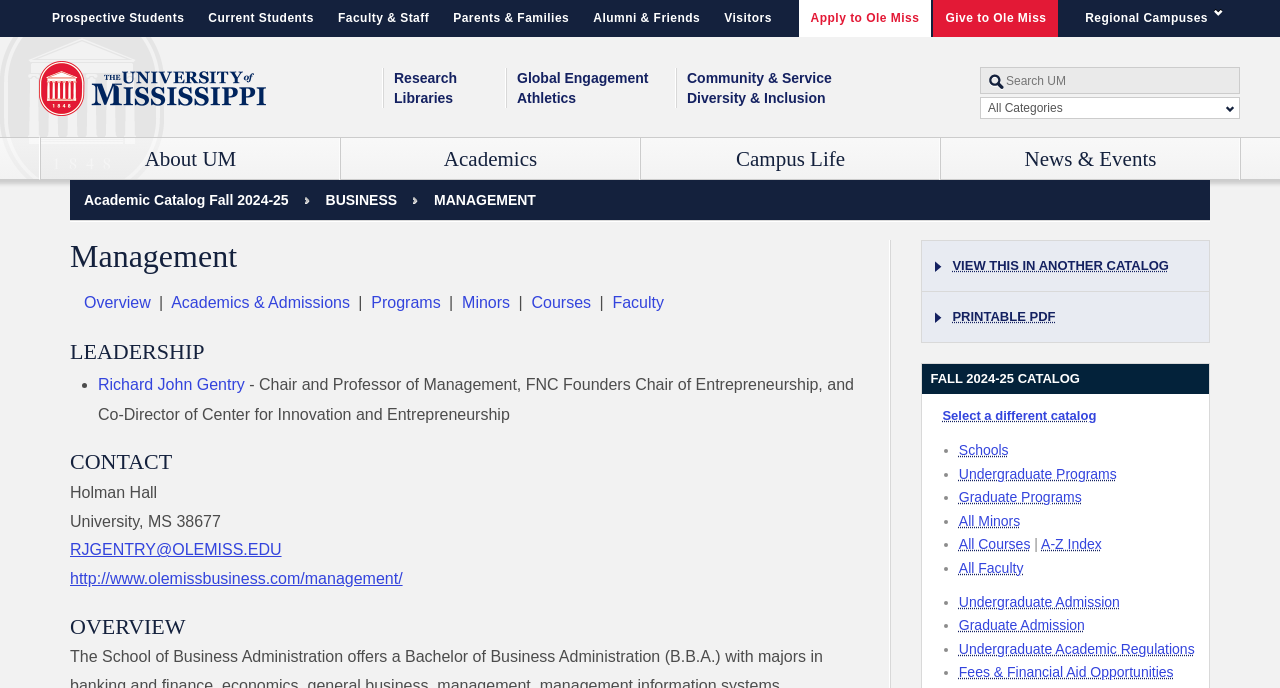What is the name of the link that leads to information about applying to the university?
Please use the visual content to give a single word or phrase answer.

Apply to Ole Miss